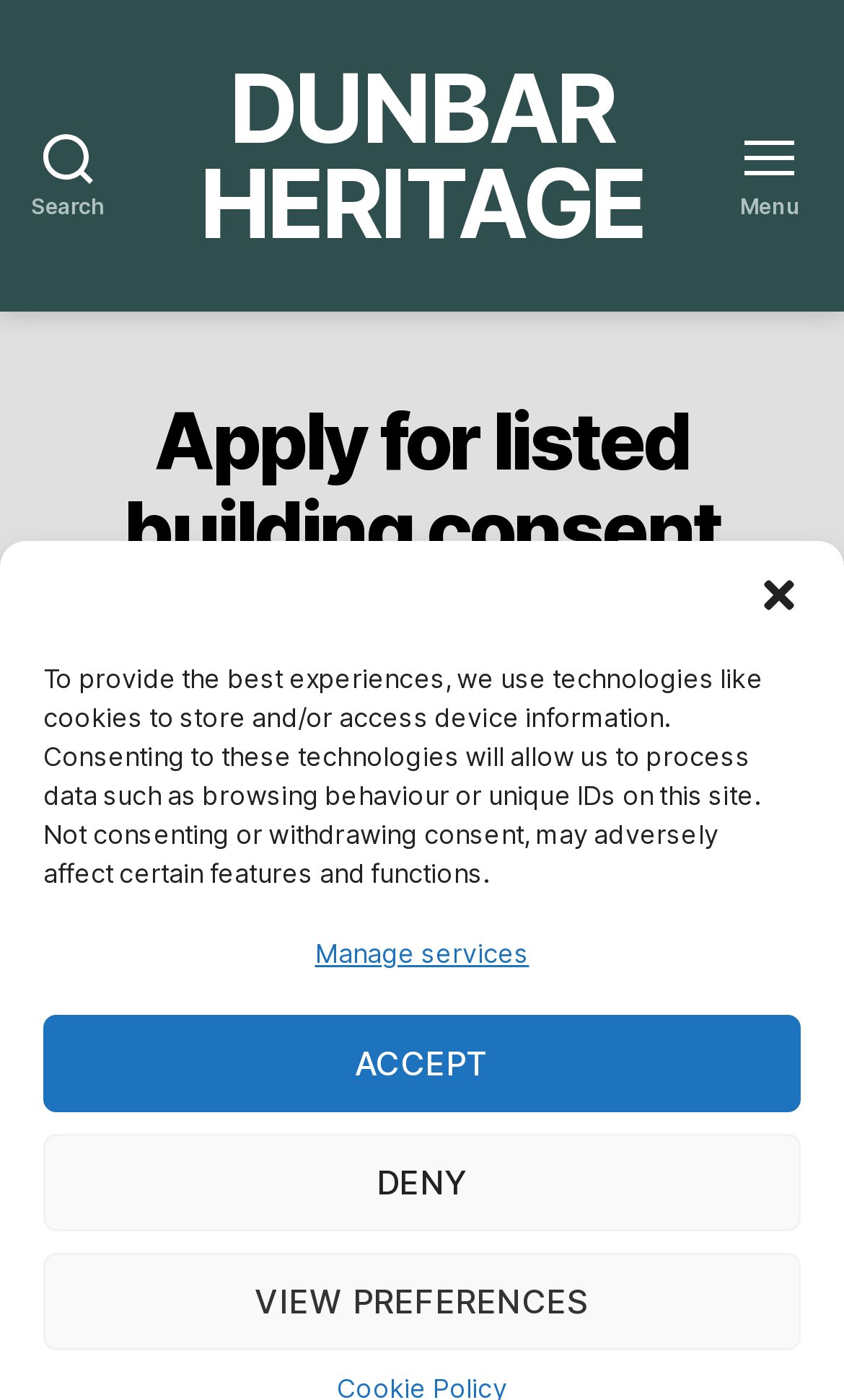Point out the bounding box coordinates of the section to click in order to follow this instruction: "View listed building consent".

[0.051, 0.82, 0.467, 0.859]